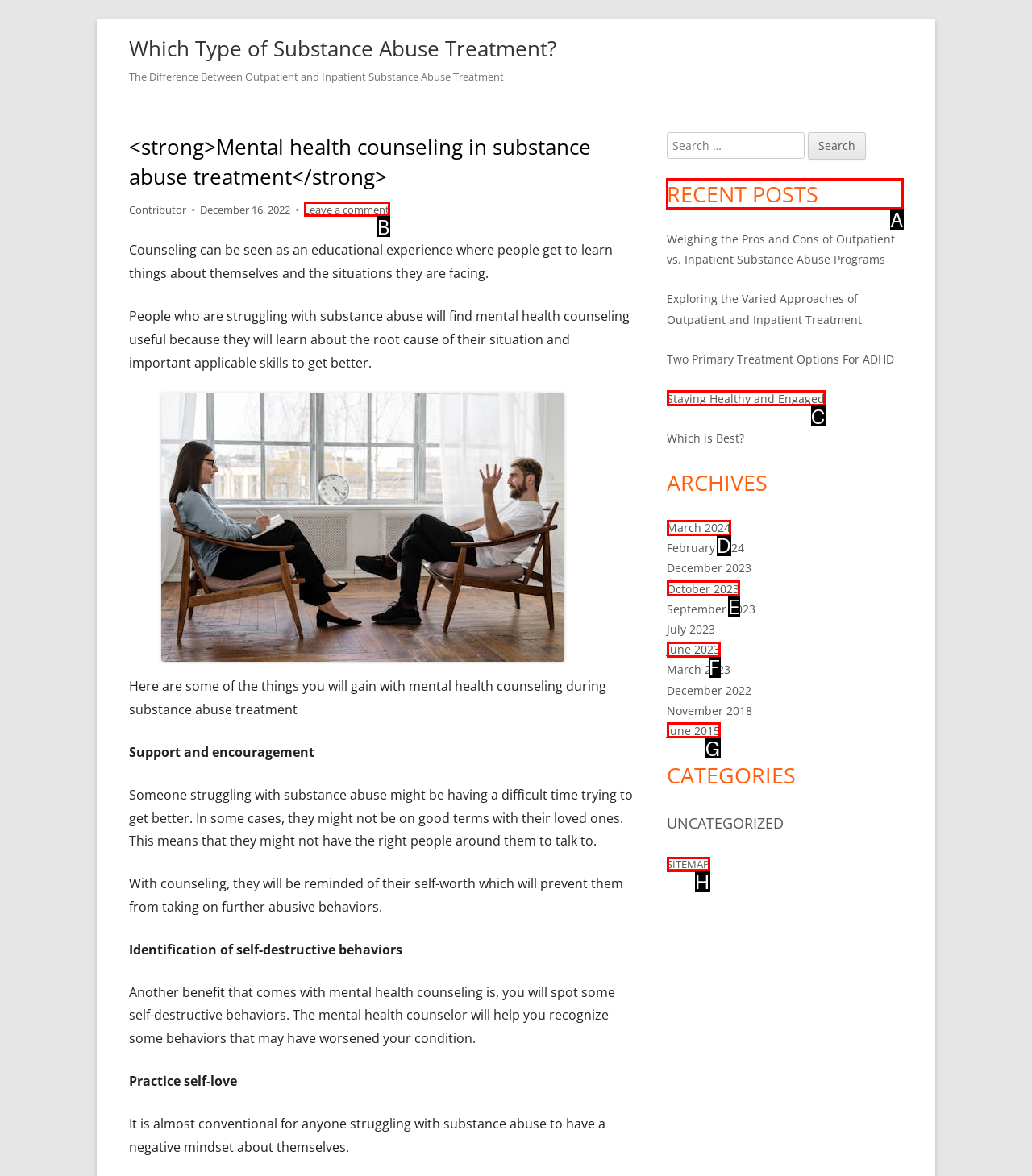Which option should be clicked to execute the following task: View recent posts? Respond with the letter of the selected option.

A